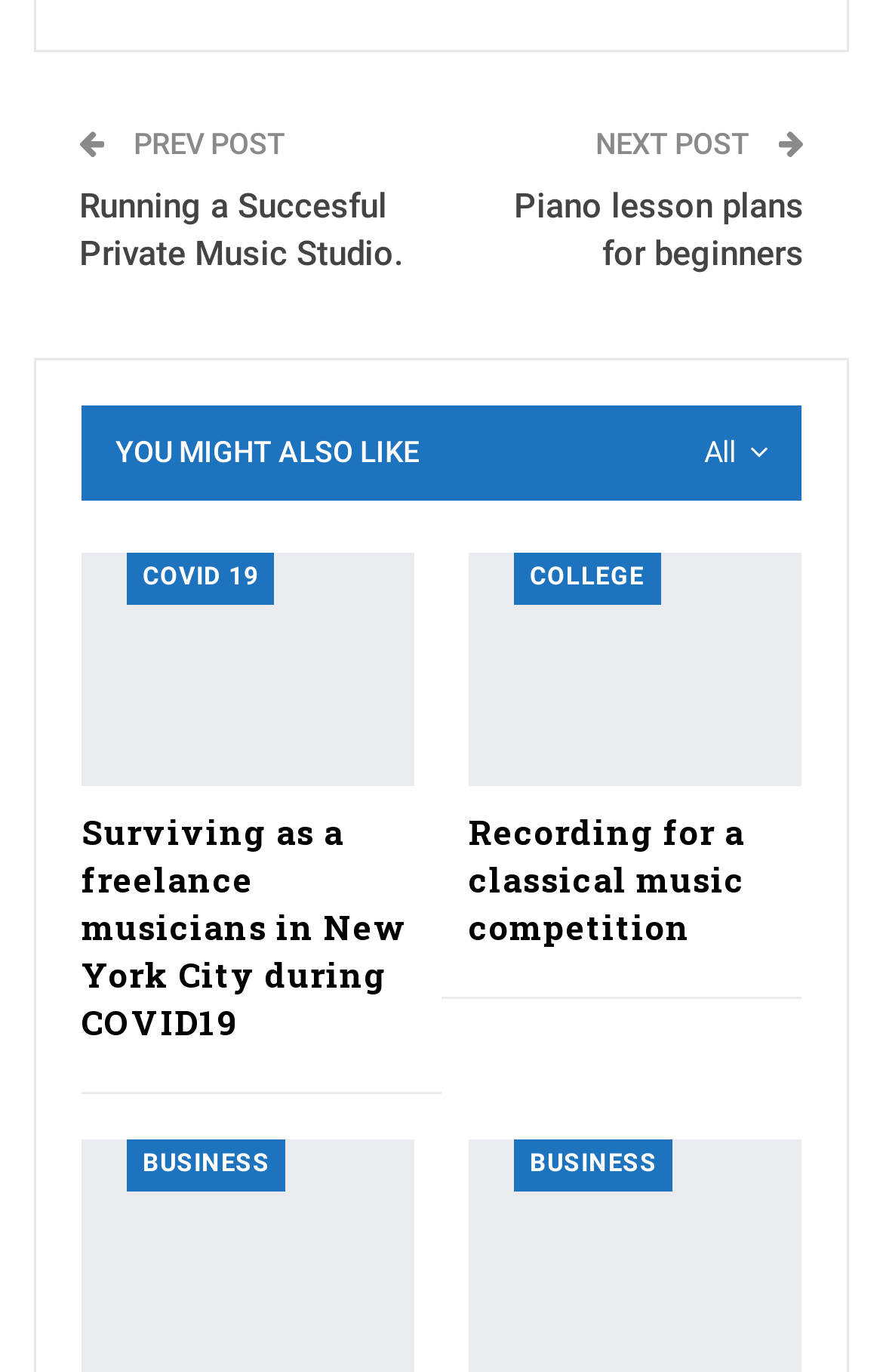What is the title of the previous post?
Using the image, give a concise answer in the form of a single word or short phrase.

Running a Succesful Private Music Studio